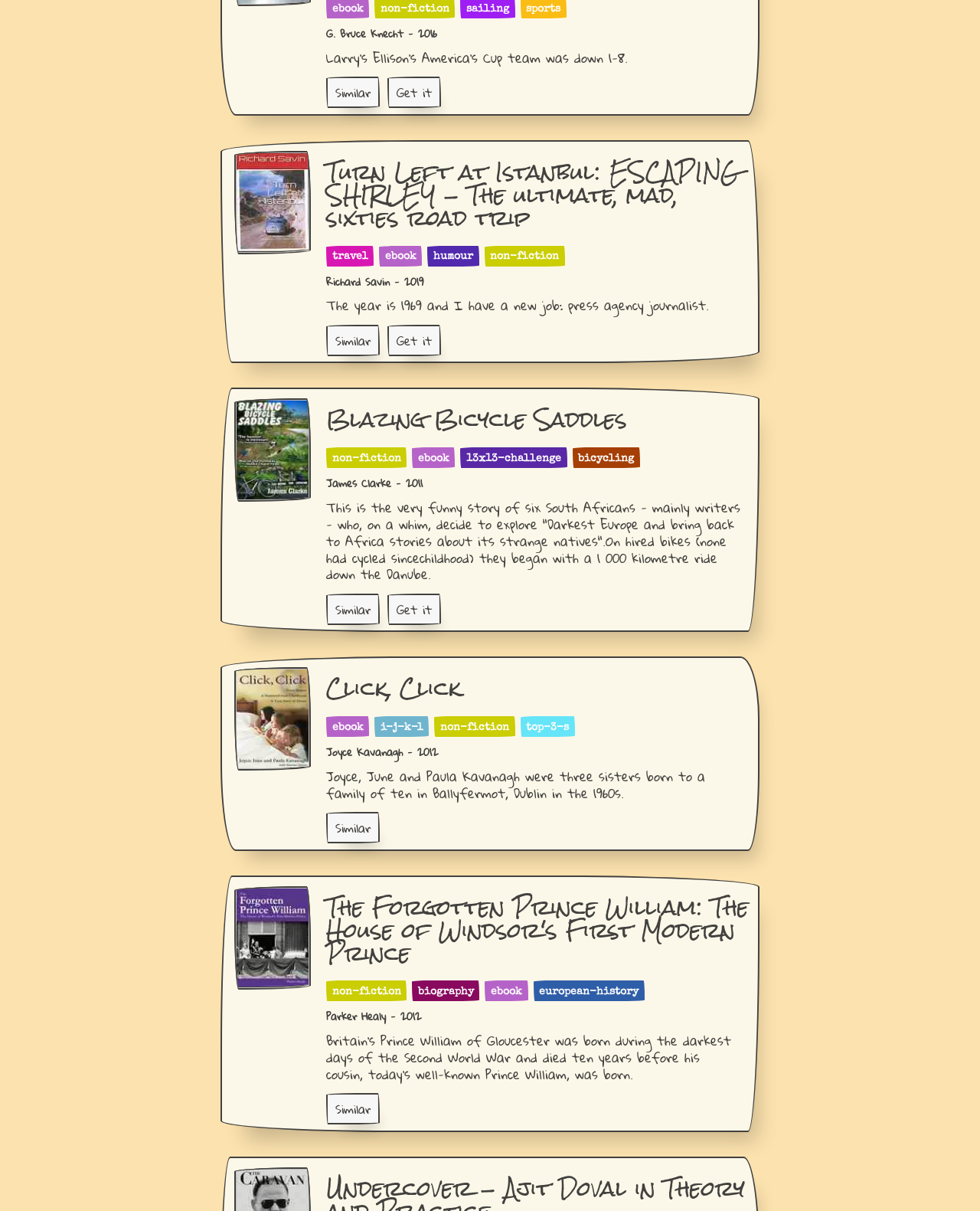Highlight the bounding box coordinates of the region I should click on to meet the following instruction: "Explore books under 'non-fiction' category".

[0.388, 0.003, 0.458, 0.012]